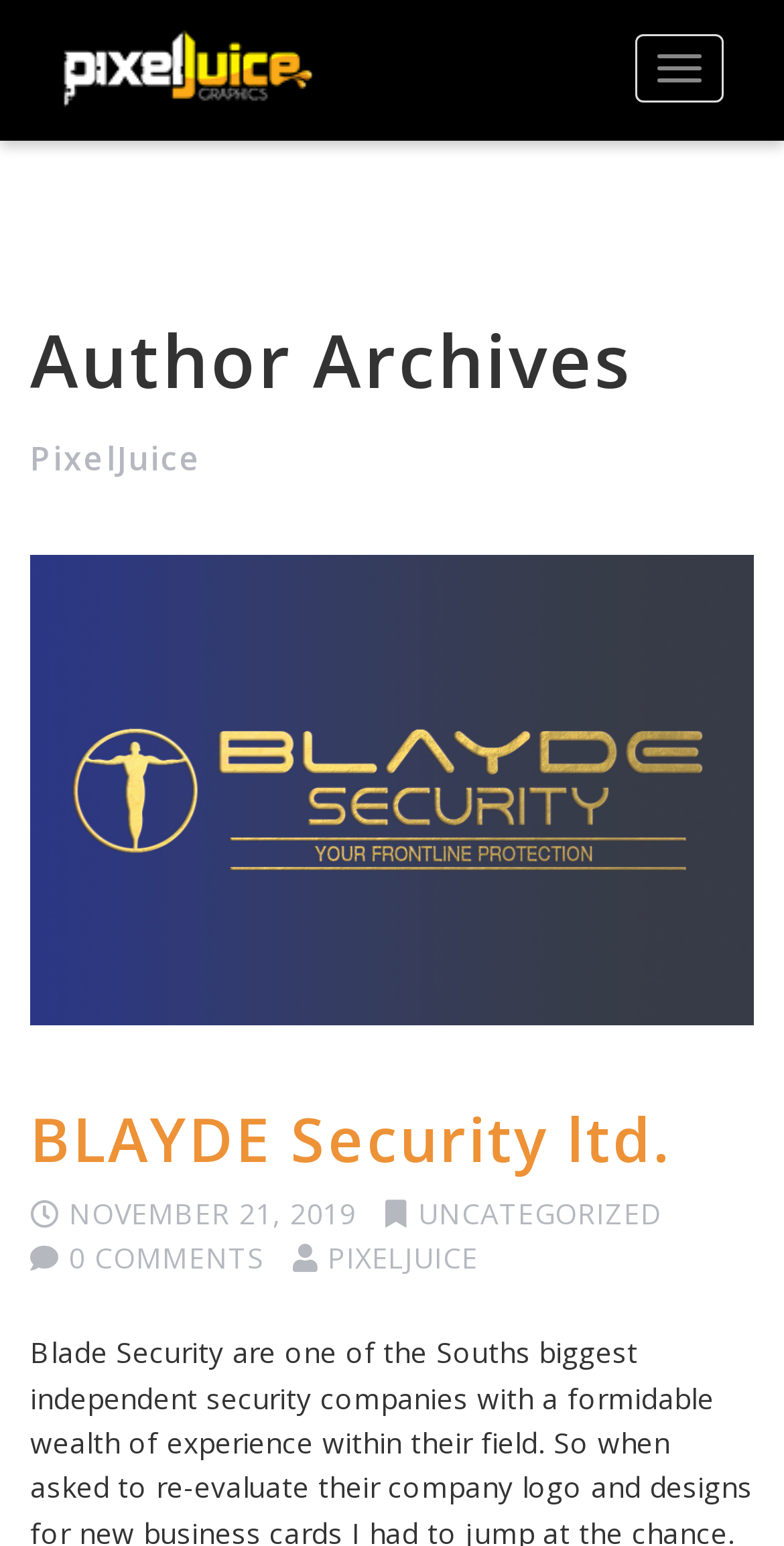Please provide a one-word or short phrase answer to the question:
What is the name of the author?

PixelJuice